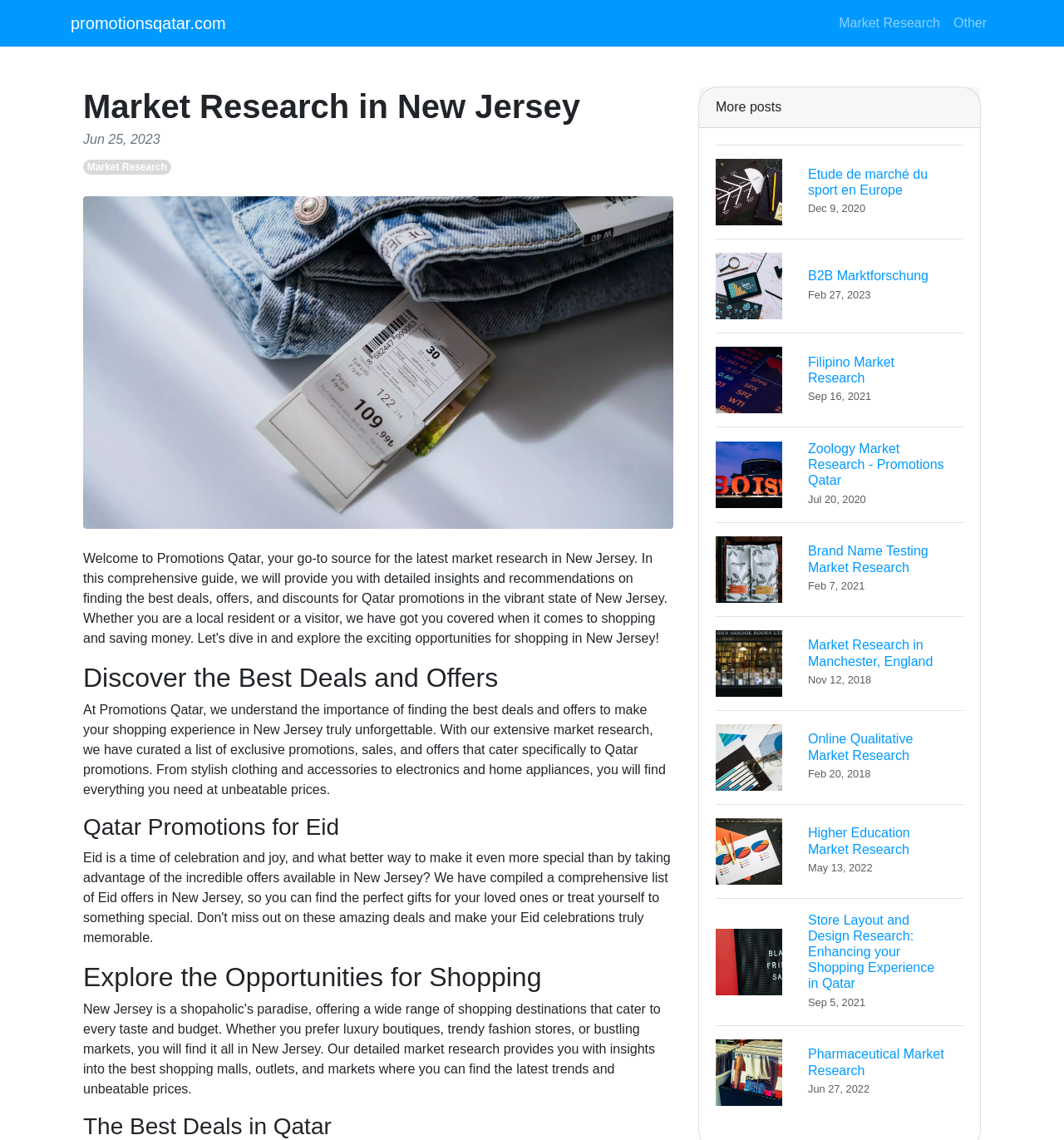Determine the bounding box coordinates for the area you should click to complete the following instruction: "Explore the 'Etude de marché du sport en Europe' market research".

[0.673, 0.127, 0.905, 0.209]